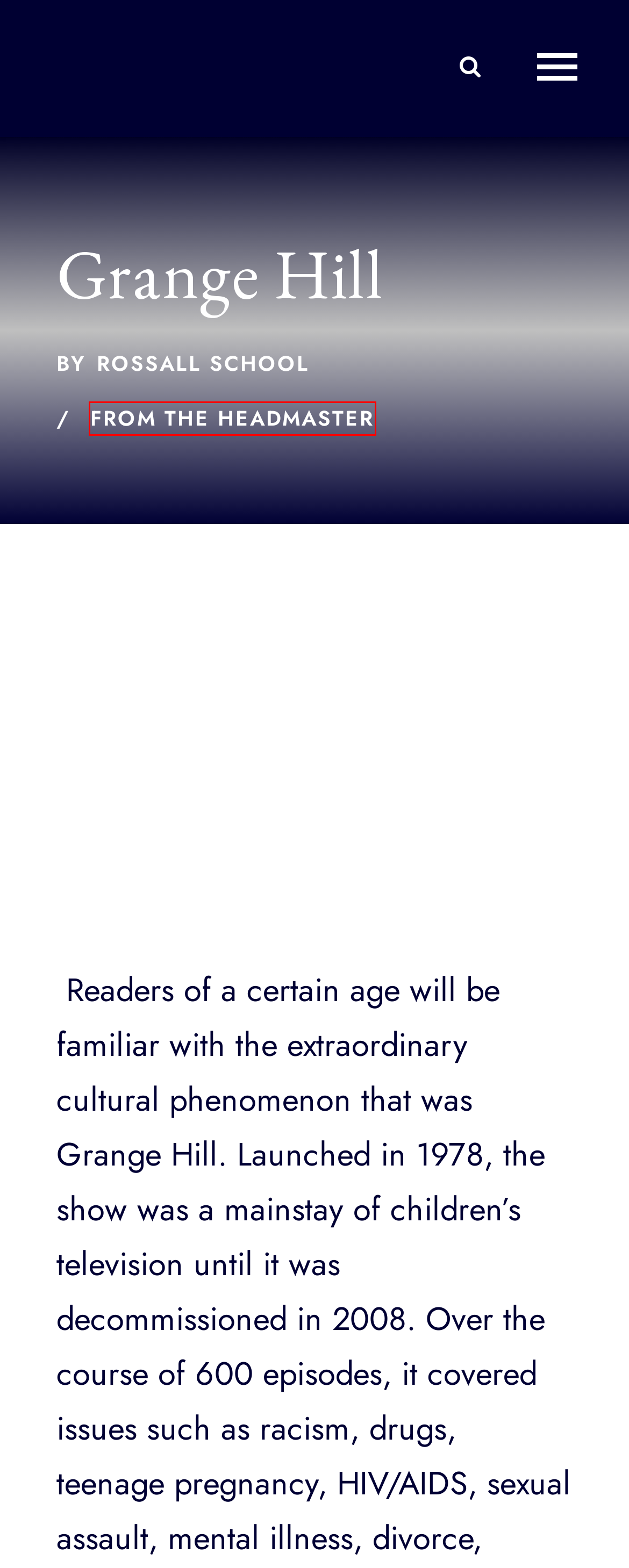You have received a screenshot of a webpage with a red bounding box indicating a UI element. Please determine the most fitting webpage description that matches the new webpage after clicking on the indicated element. The choices are:
A. Home | Rossallians Online
B. Prep Newsletter Lent Term Week 1 | Rossall - Independent Boarding School
C. Rossall Foundation | Rossall - Independent Boarding School
D. Protected: Agent Portal | Rossall - Independent Boarding School
E. Rossall School | Rossall - Independent Boarding School
F. From the Headmaster | Rossall - Independent Boarding School
G. Rossall - Independent Boarding School | Homepage
H. Safeguarding | Rossall - Independent Boarding School

F